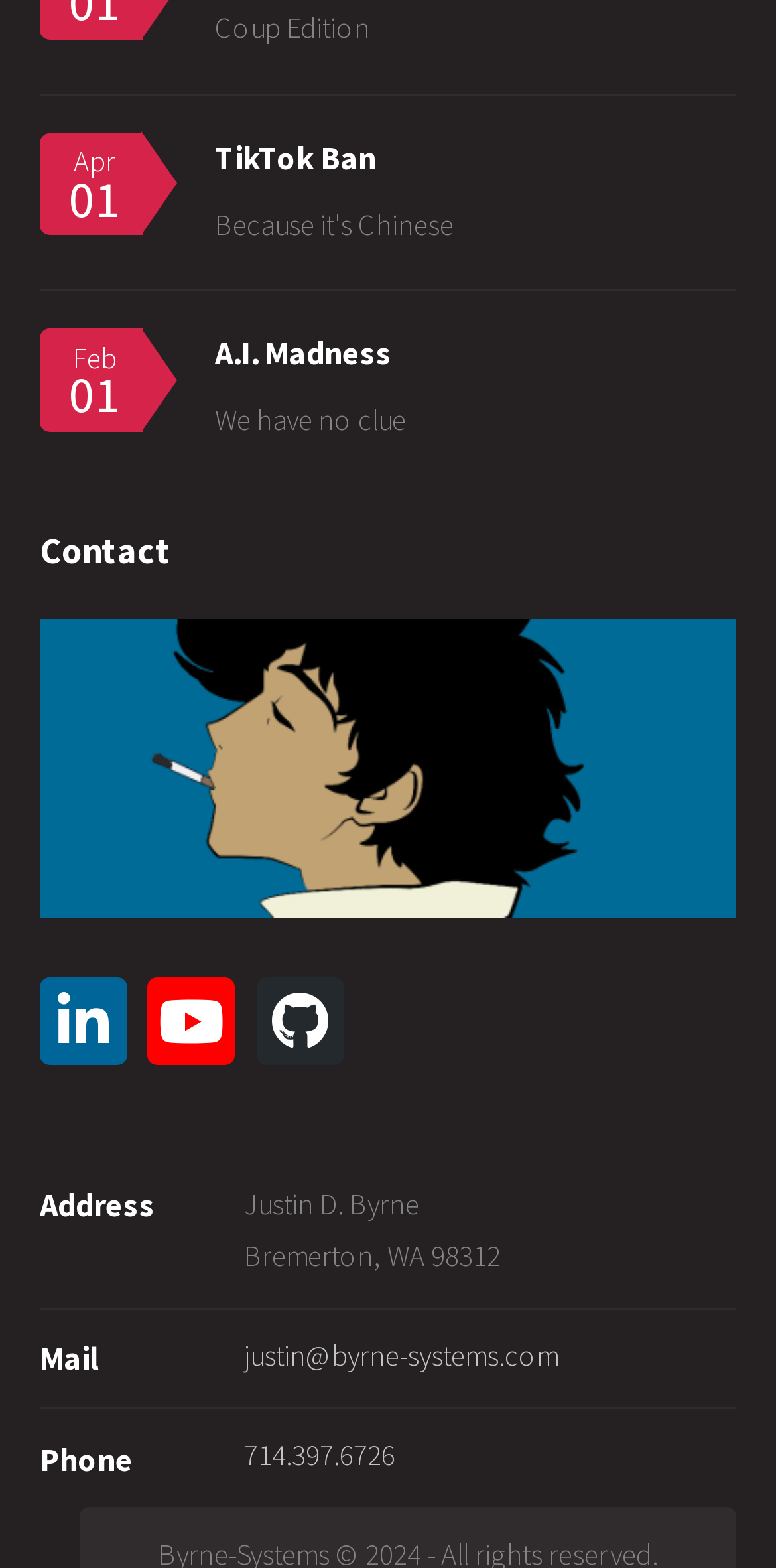What is the title of the first article?
Based on the image, give a concise answer in the form of a single word or short phrase.

TikTok Ban